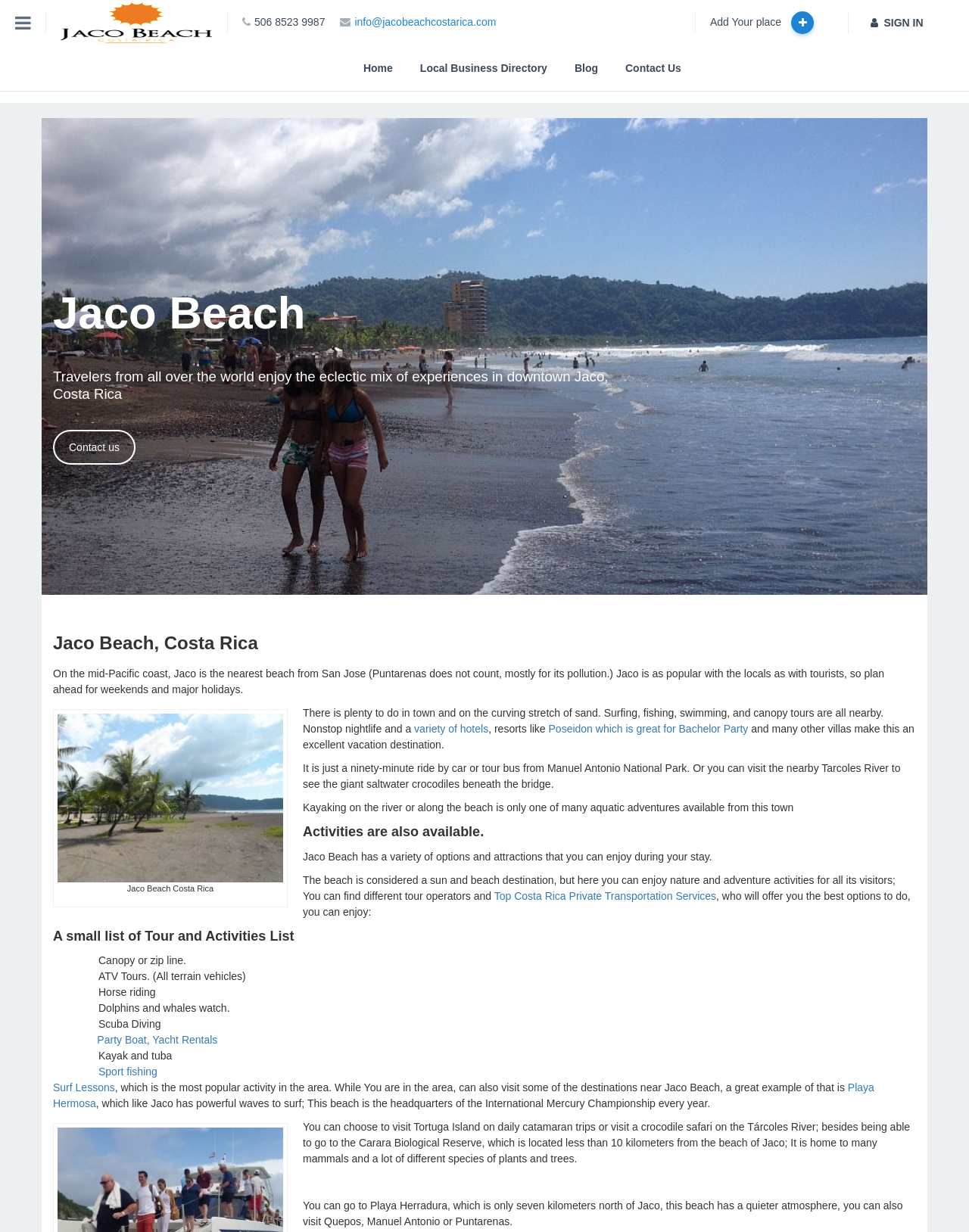Based on the element description Party Boat, Yacht Rentals, identify the bounding box of the UI element in the given webpage screenshot. The coordinates should be in the format (top-left x, top-left y, bottom-right x, bottom-right y) and must be between 0 and 1.

[0.1, 0.839, 0.225, 0.849]